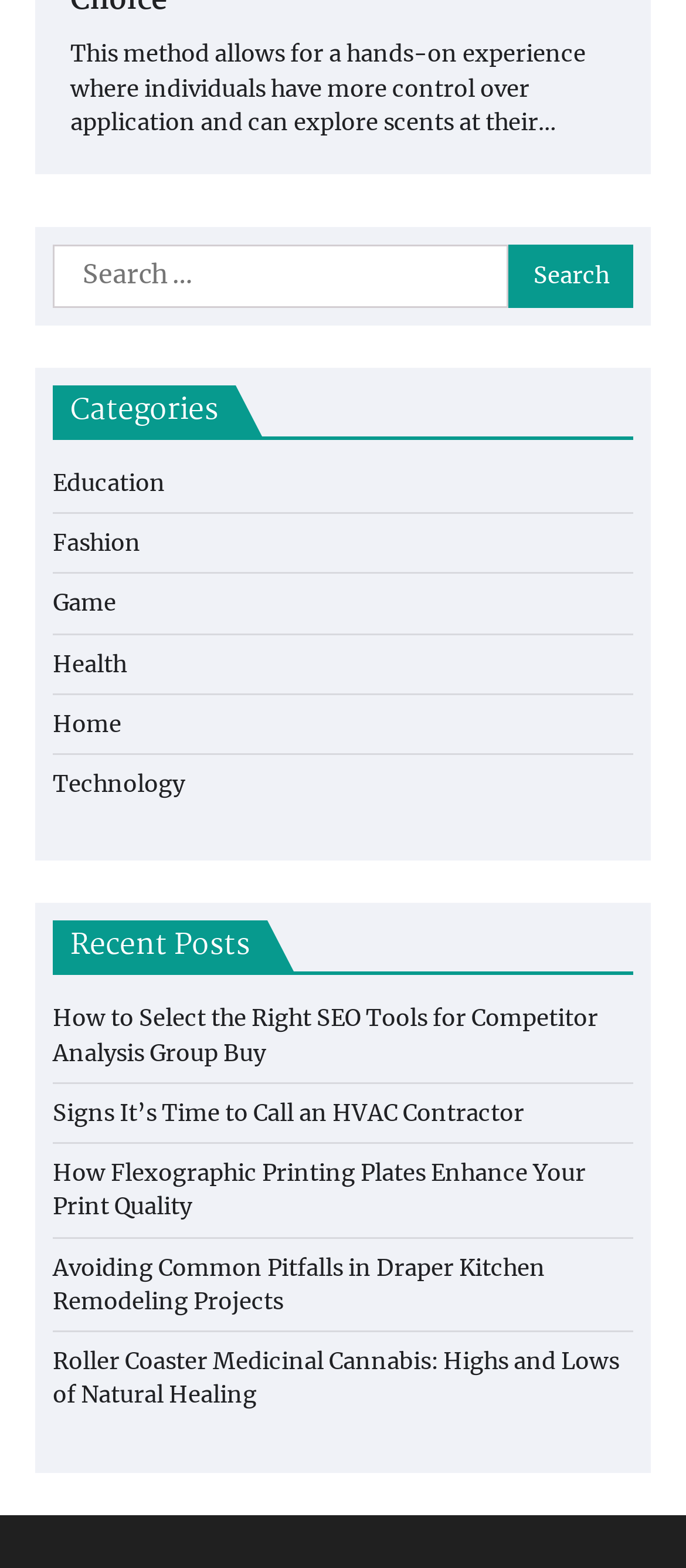Use a single word or phrase to answer the question: 
What is the topic of the first recent post?

SEO Tools